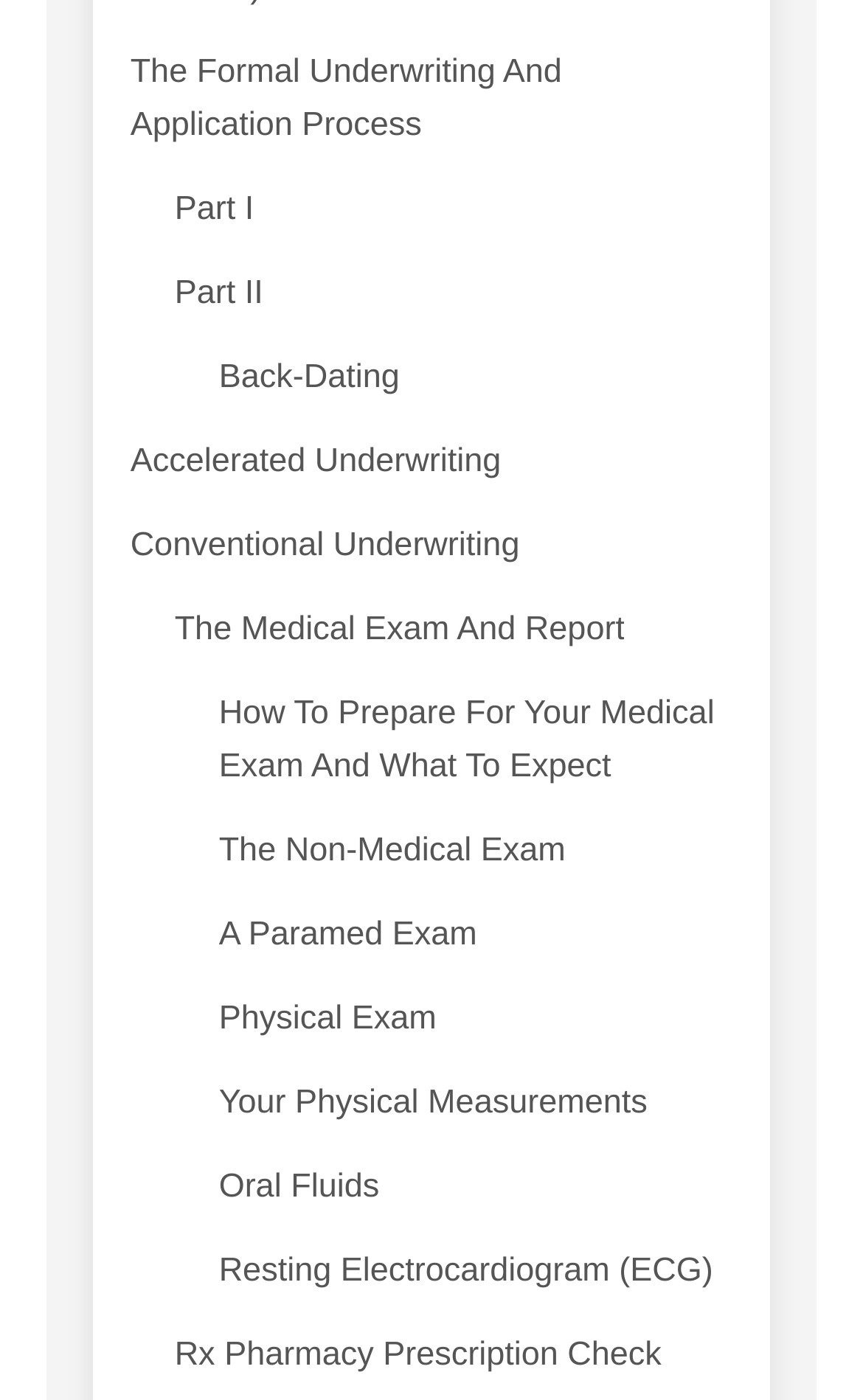Find the bounding box coordinates for the HTML element described as: "Rx Pharmacy Prescription Check". The coordinates should consist of four float values between 0 and 1, i.e., [left, top, right, bottom].

[0.202, 0.949, 0.767, 0.987]